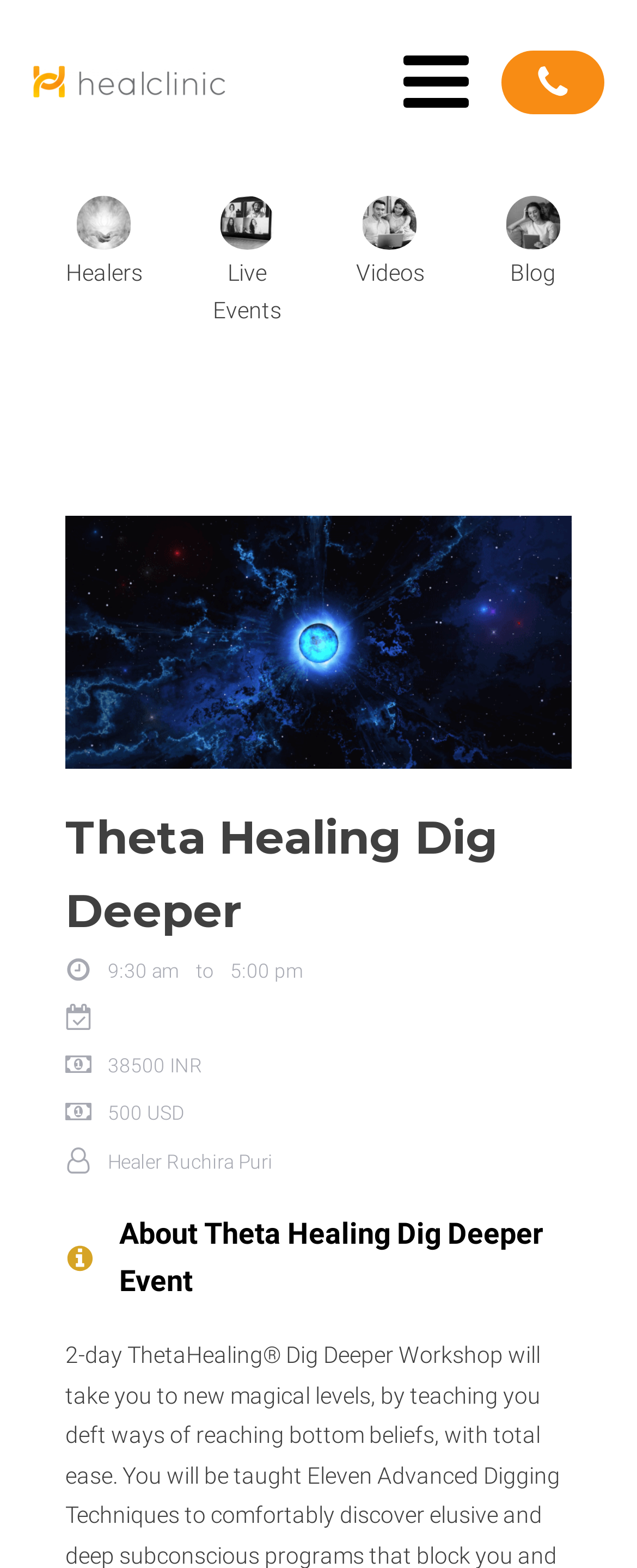What is the event time?
Using the image, respond with a single word or phrase.

9:30 am to 5:00 pm